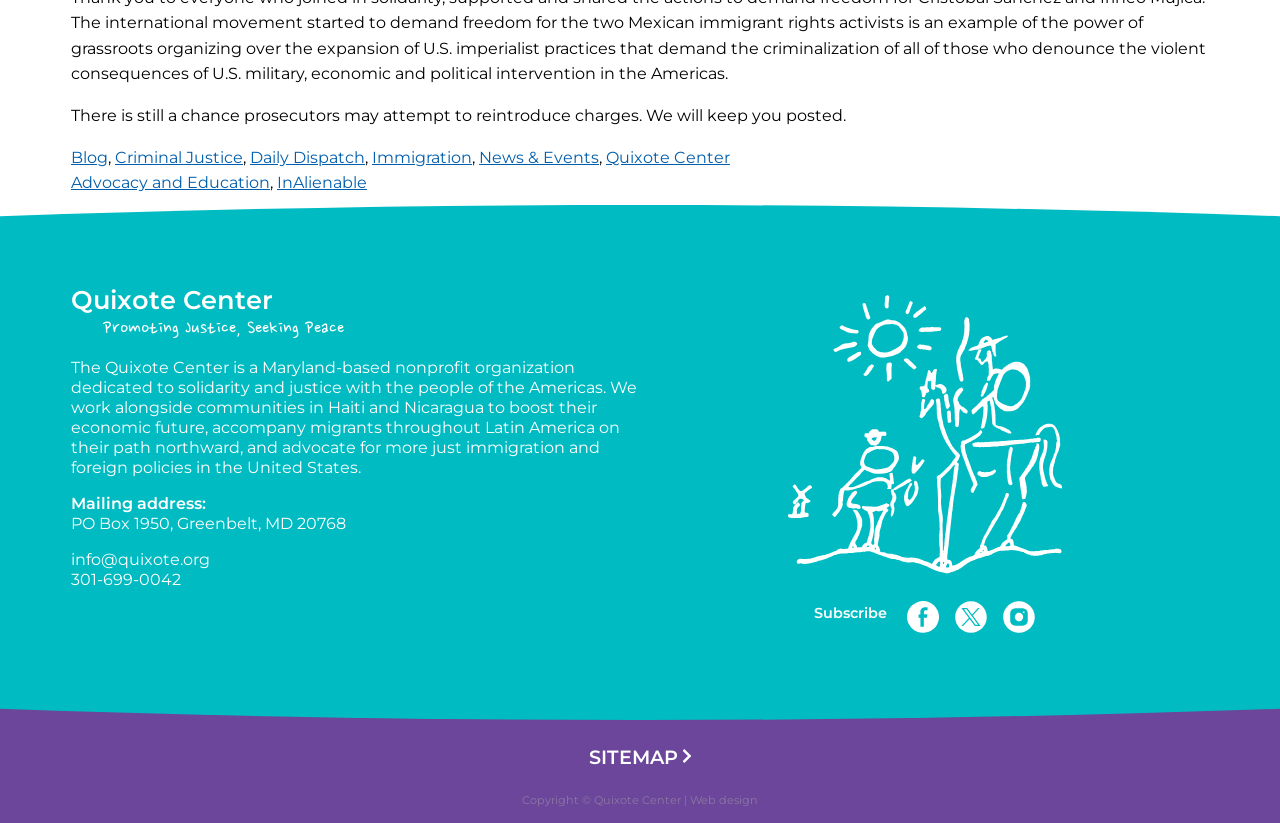Bounding box coordinates must be specified in the format (top-left x, top-left y, bottom-right x, bottom-right y). All values should be floating point numbers between 0 and 1. What are the bounding box coordinates of the UI element described as: parent_node: Subscribe

[0.709, 0.73, 0.734, 0.769]